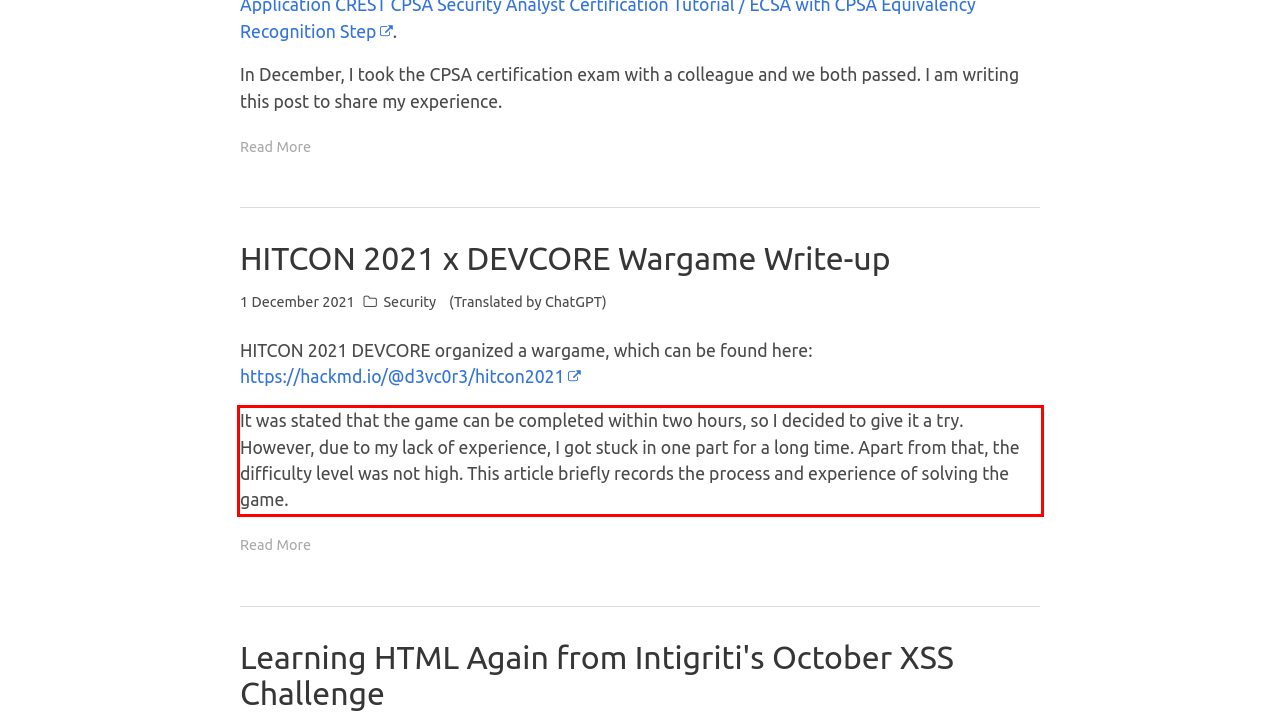Identify the red bounding box in the webpage screenshot and perform OCR to generate the text content enclosed.

It was stated that the game can be completed within two hours, so I decided to give it a try. However, due to my lack of experience, I got stuck in one part for a long time. Apart from that, the difficulty level was not high. This article briefly records the process and experience of solving the game.